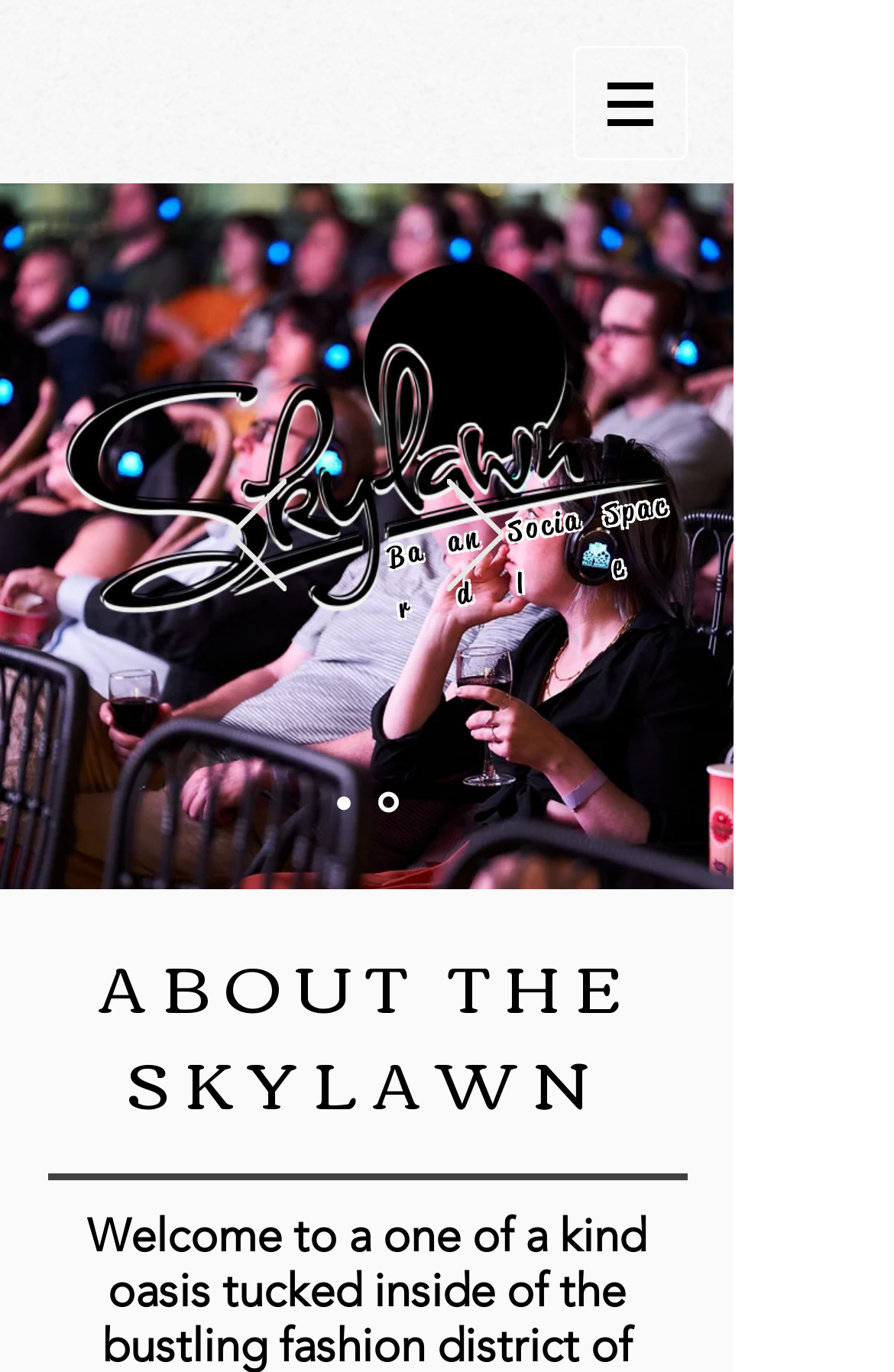What is the title of the section below the Slideshow region?
Examine the screenshot and reply with a single word or phrase.

ABOUT THE SKYLAWN